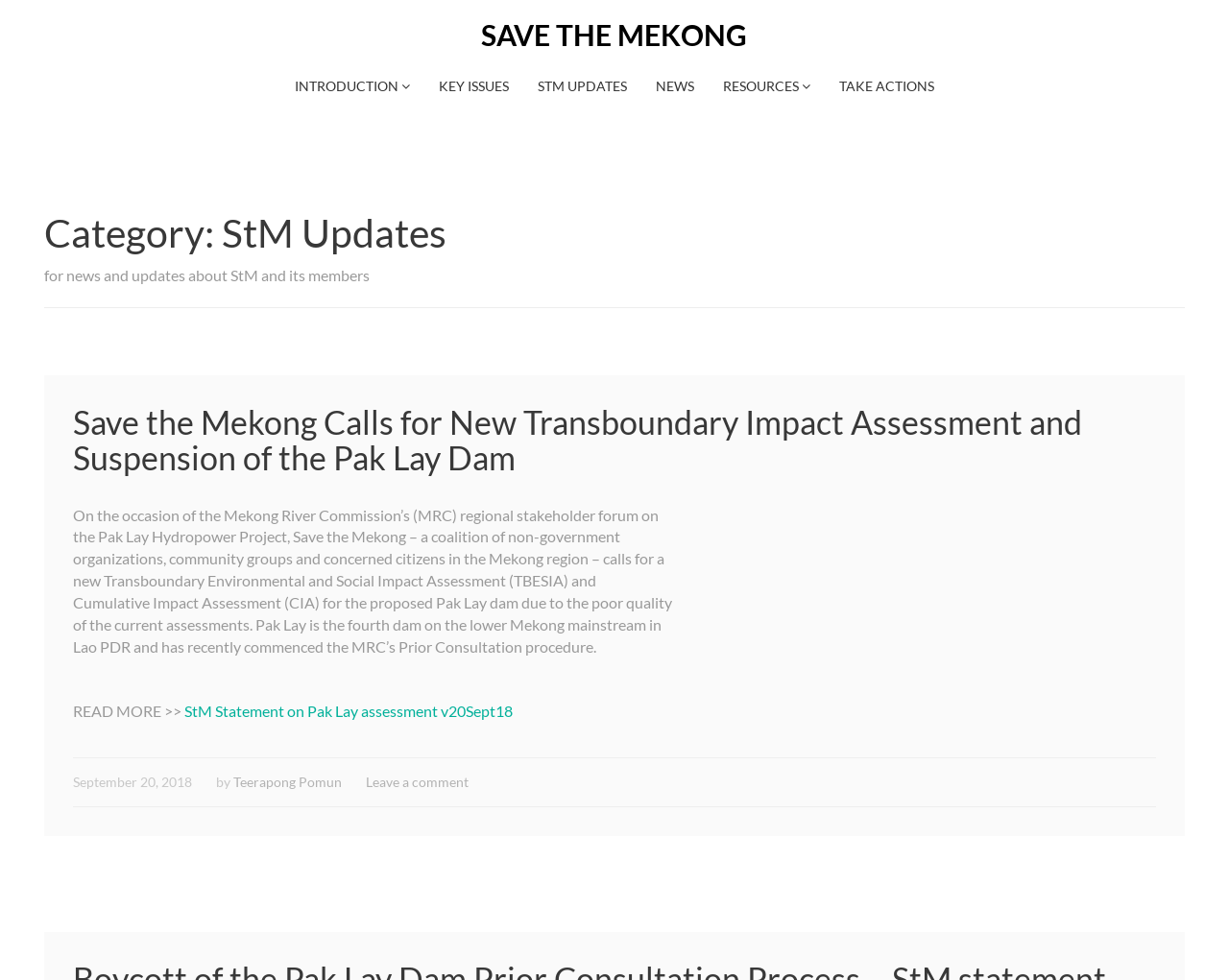Identify the bounding box for the UI element described as: "Teerapong Pomun". The coordinates should be four float numbers between 0 and 1, i.e., [left, top, right, bottom].

[0.19, 0.79, 0.278, 0.806]